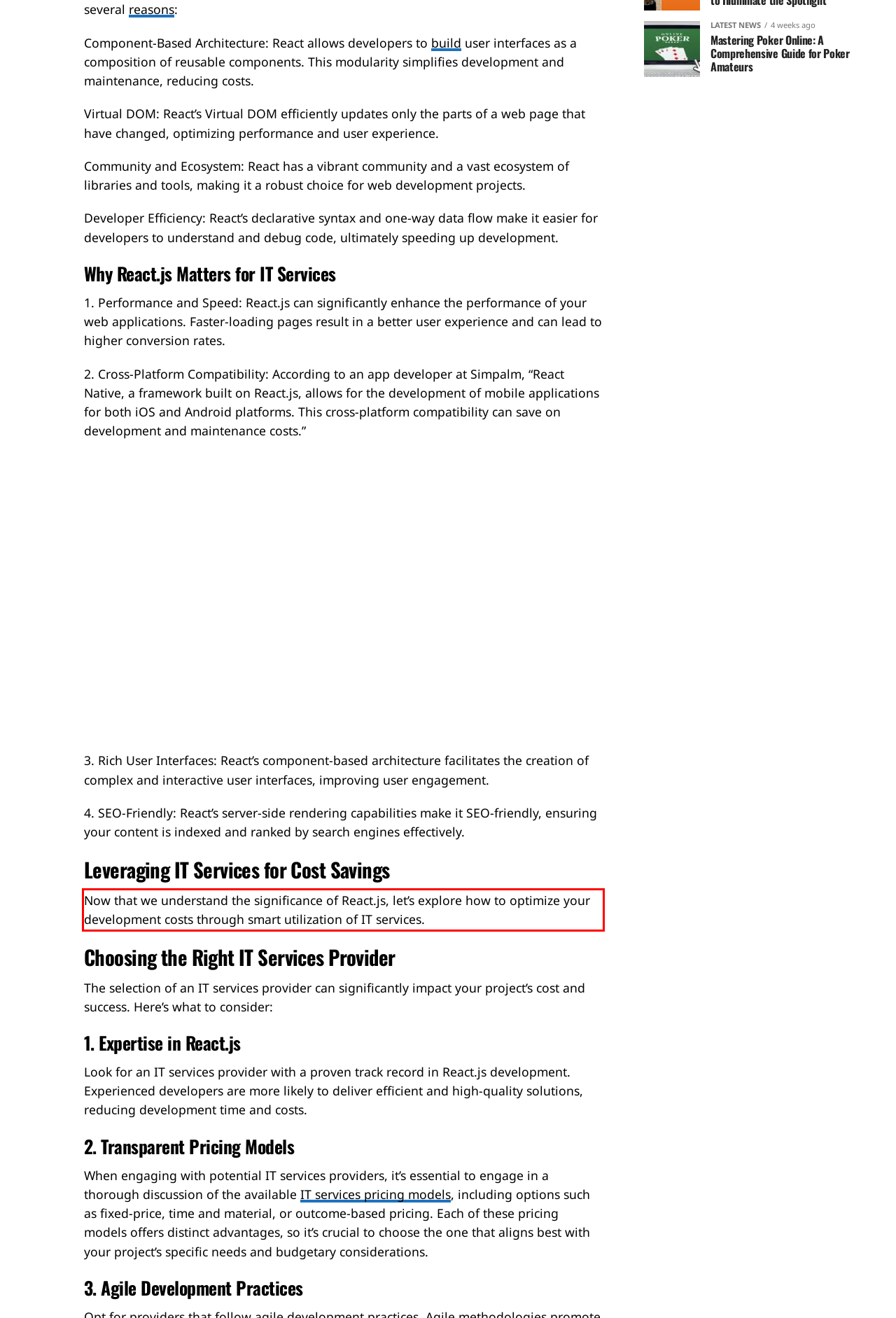Given a screenshot of a webpage with a red bounding box, extract the text content from the UI element inside the red bounding box.

Now that we understand the significance of React.js, let’s explore how to optimize your development costs through smart utilization of IT services.